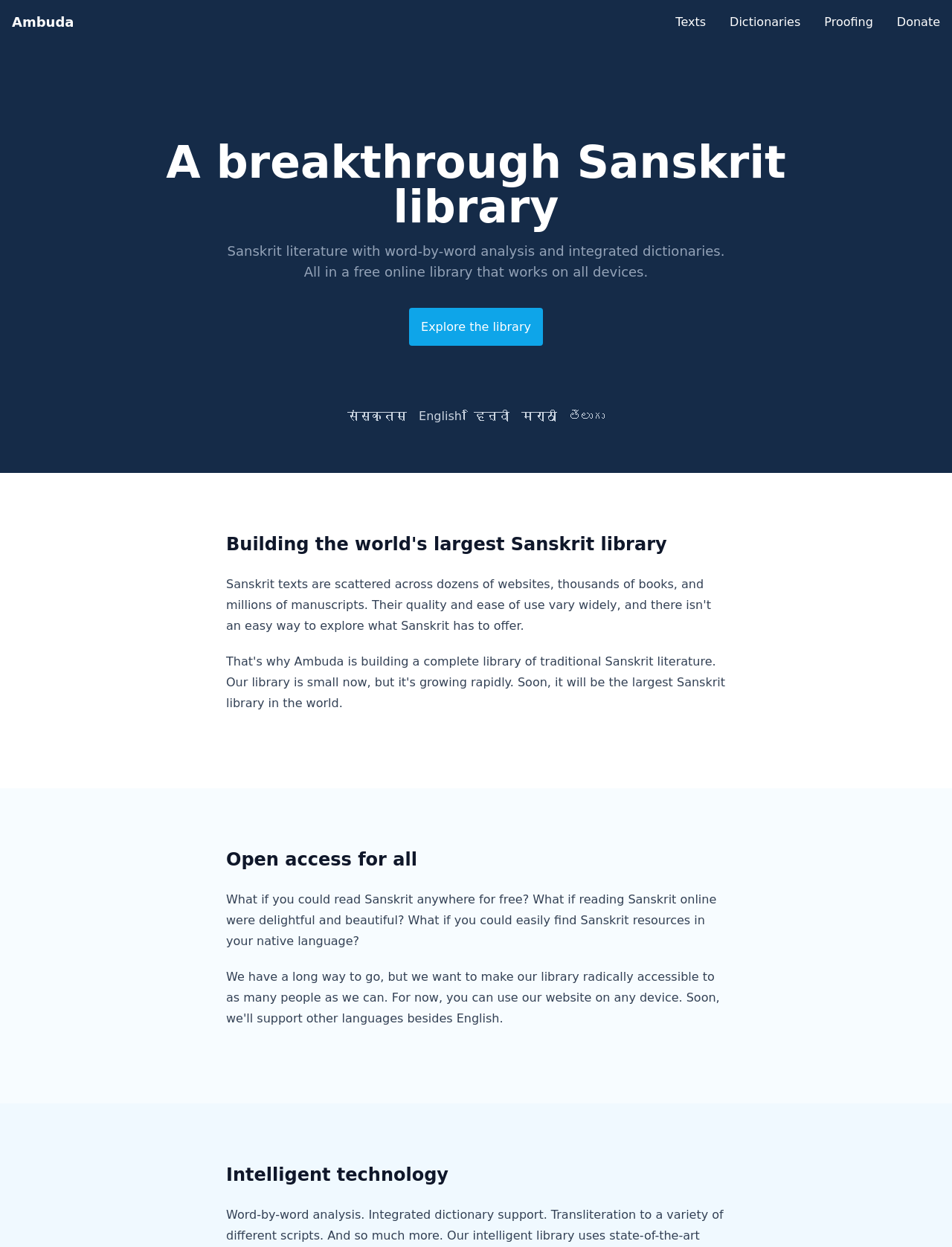Identify the bounding box coordinates for the UI element described as: "हिन्दी". The coordinates should be provided as four floats between 0 and 1: [left, top, right, bottom].

[0.491, 0.323, 0.541, 0.344]